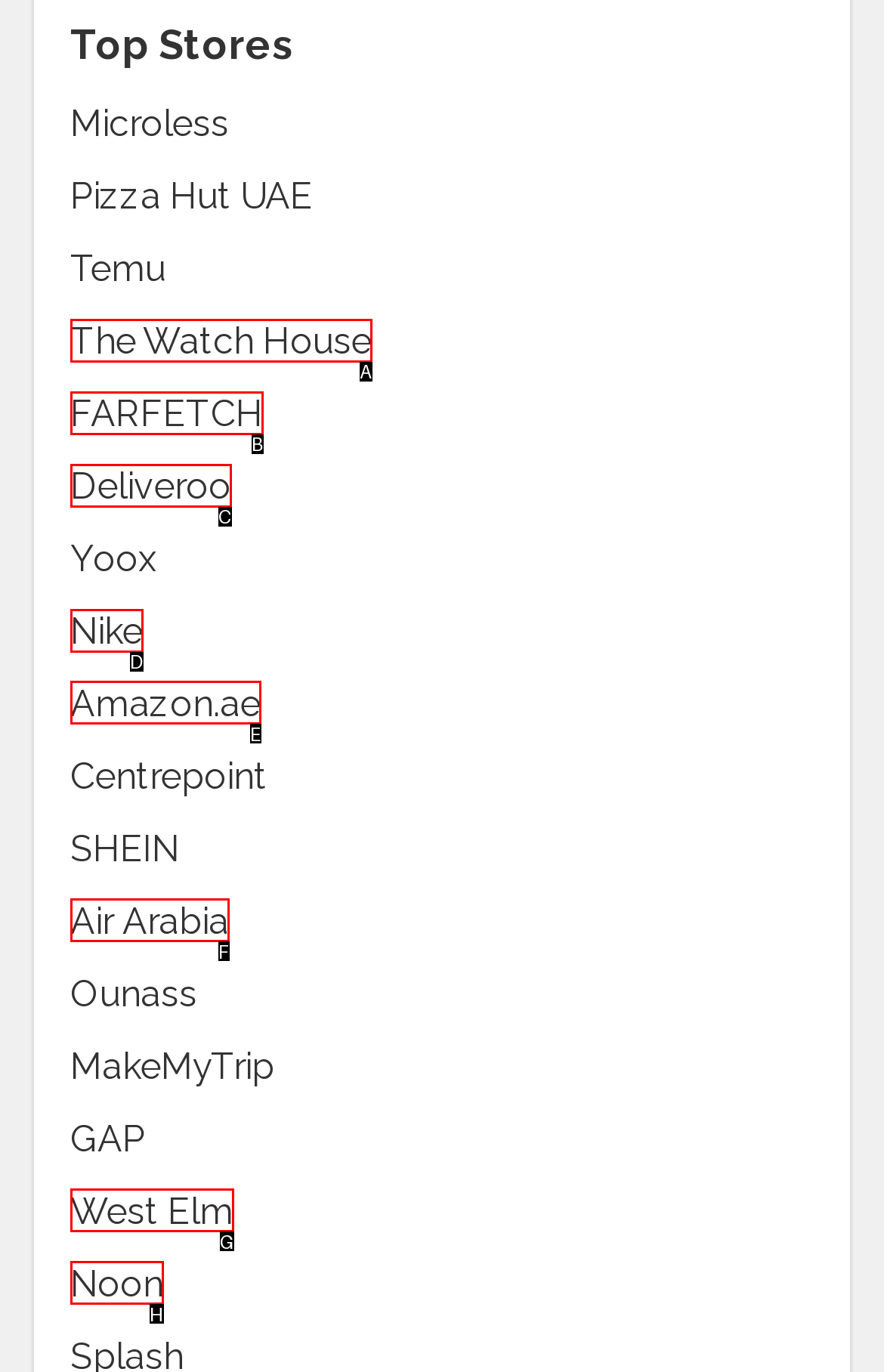Choose the option that best matches the element: Air Arabia
Respond with the letter of the correct option.

F